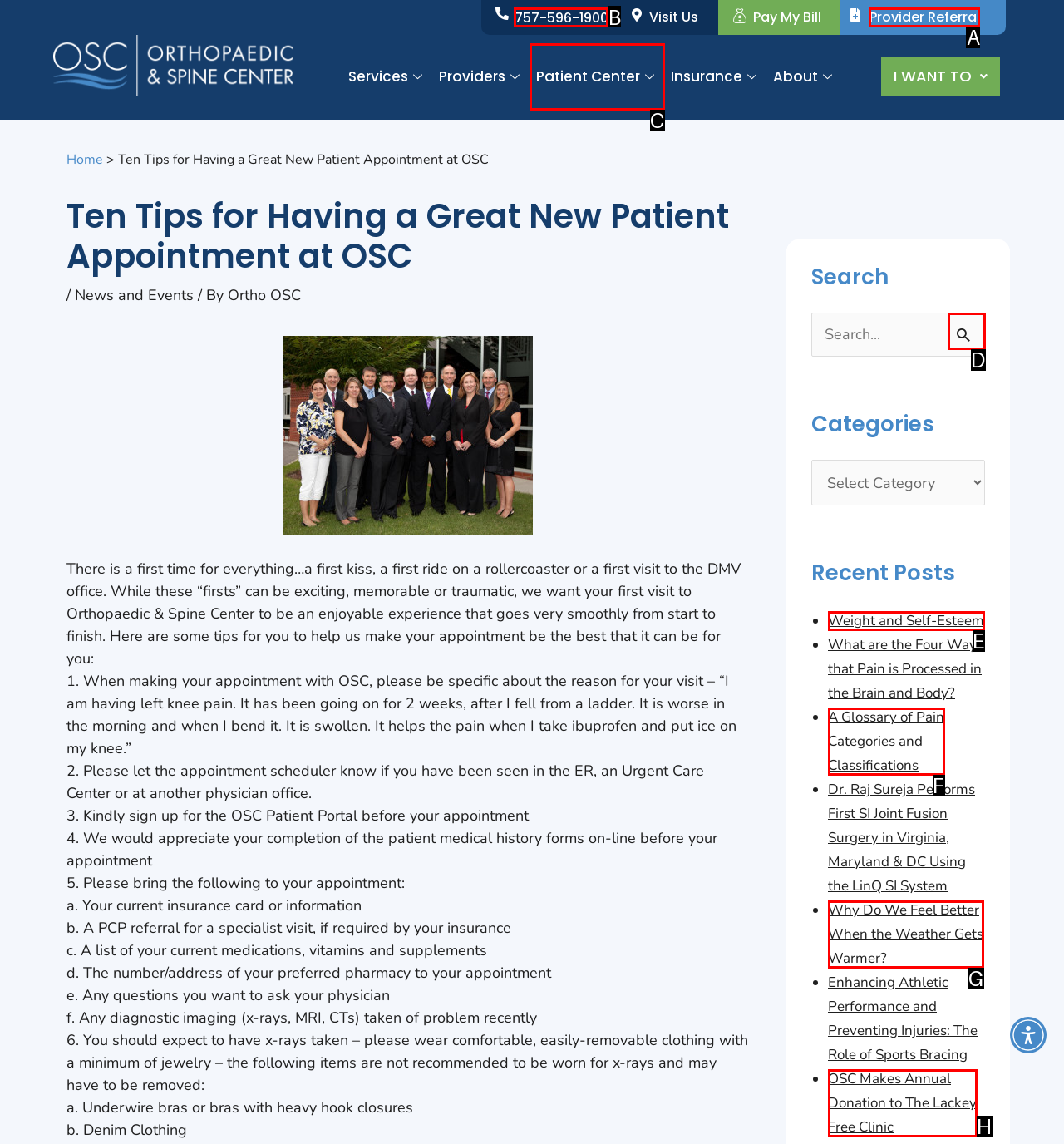Determine which HTML element best fits the description: Provider Referral
Answer directly with the letter of the matching option from the available choices.

A